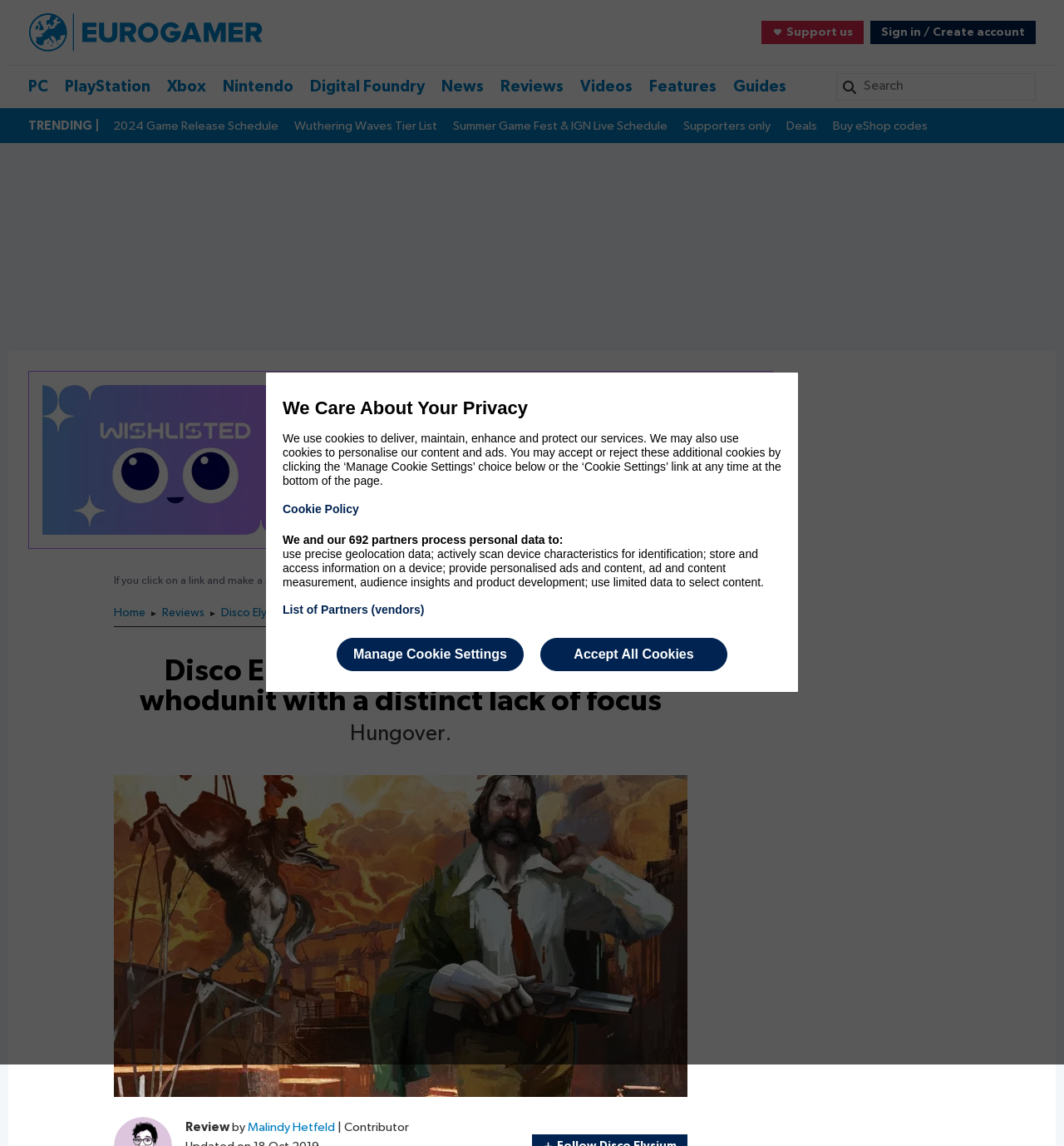Determine the bounding box coordinates of the element's region needed to click to follow the instruction: "View company news". Provide these coordinates as four float numbers between 0 and 1, formatted as [left, top, right, bottom].

None